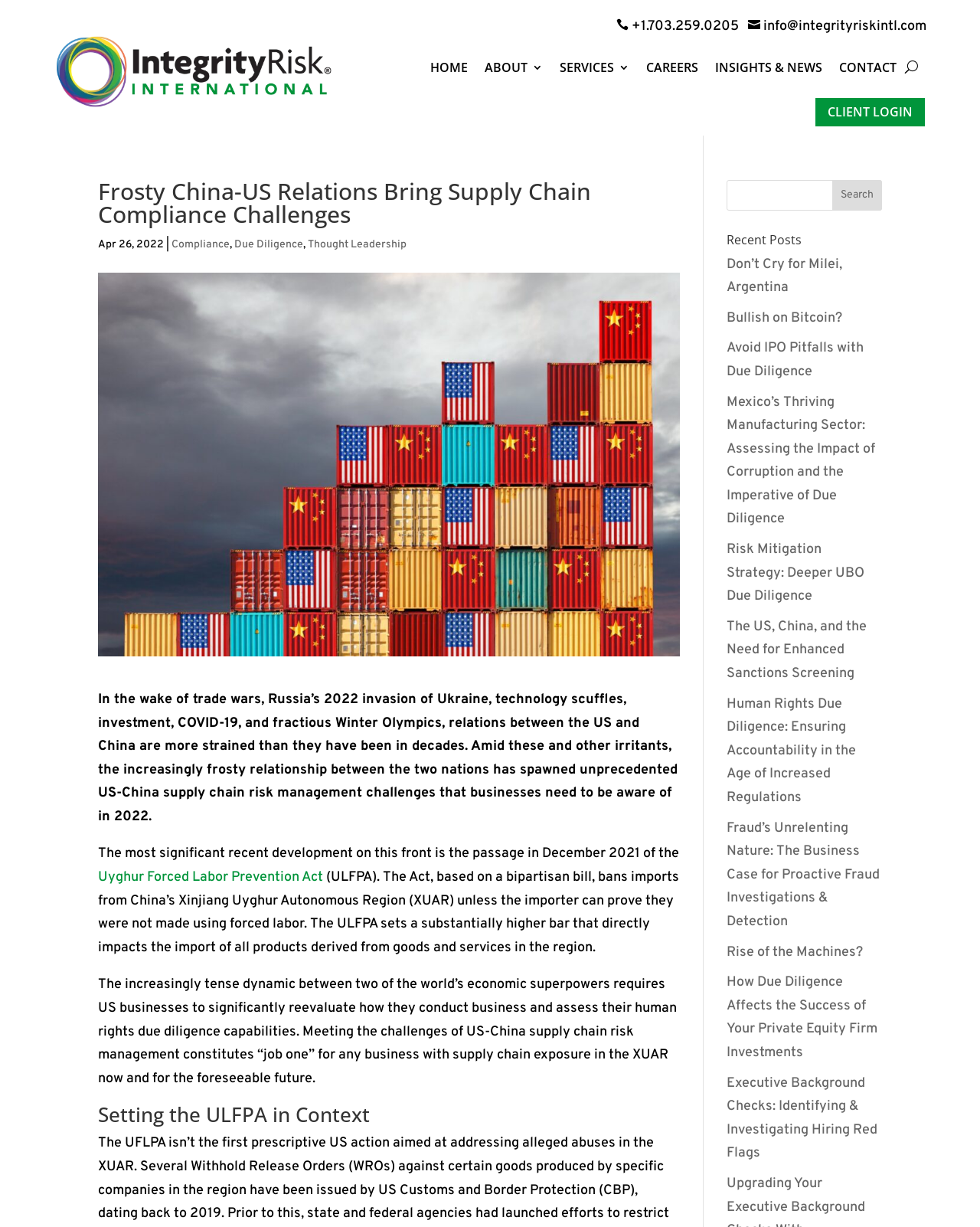What is the purpose of the Uyghur Forced Labor Prevention Act?
Provide an in-depth and detailed answer to the question.

According to the text, the Uyghur Forced Labor Prevention Act (ULFPA) bans imports from China's Xinjiang Uyghur Autonomous Region (XUAR) unless the importer can prove they were not made using forced labor, indicating that the purpose of the act is to prevent the import of goods made with forced labor from the region.